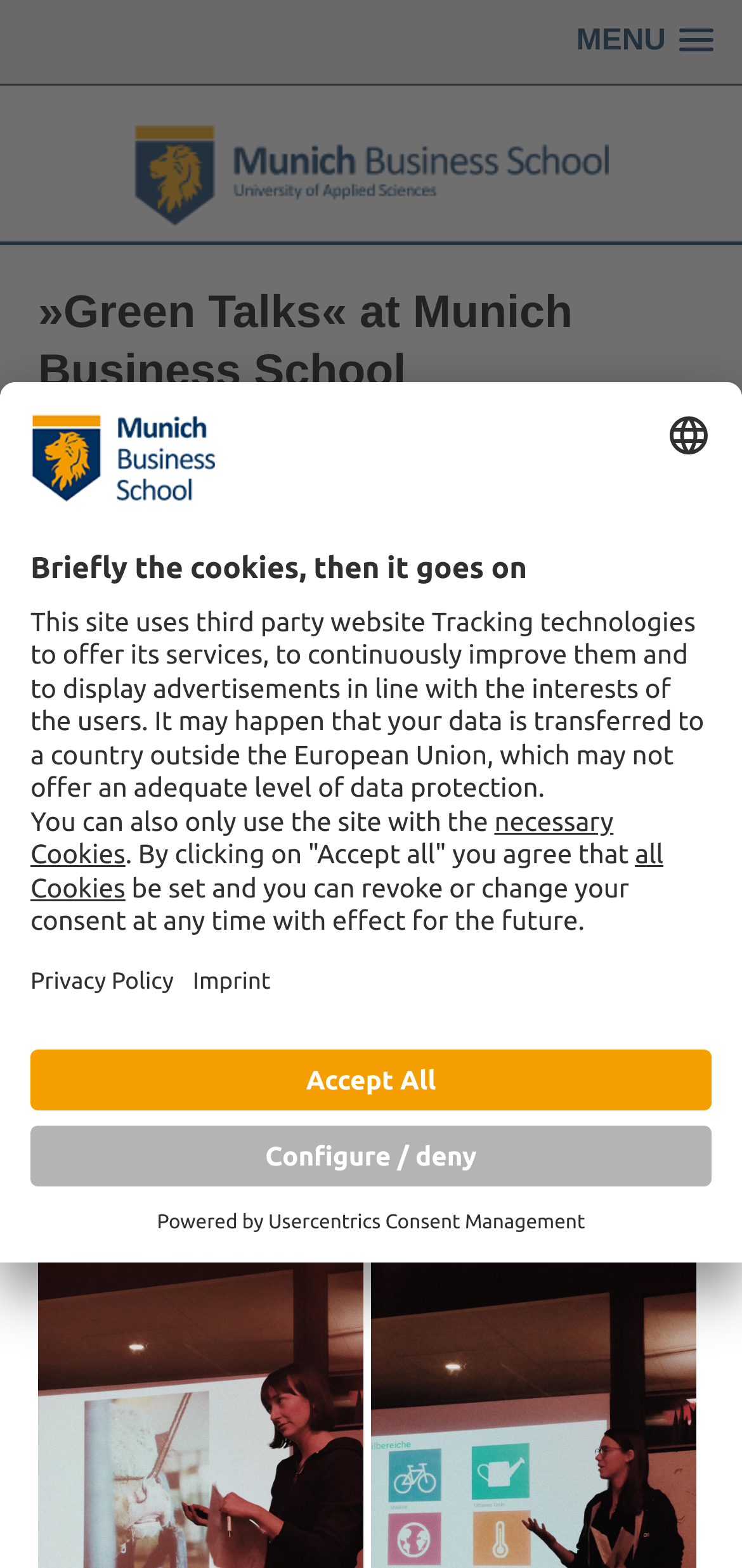Find the bounding box coordinates for the area that must be clicked to perform this action: "read Charting a Course to Excellence article".

None